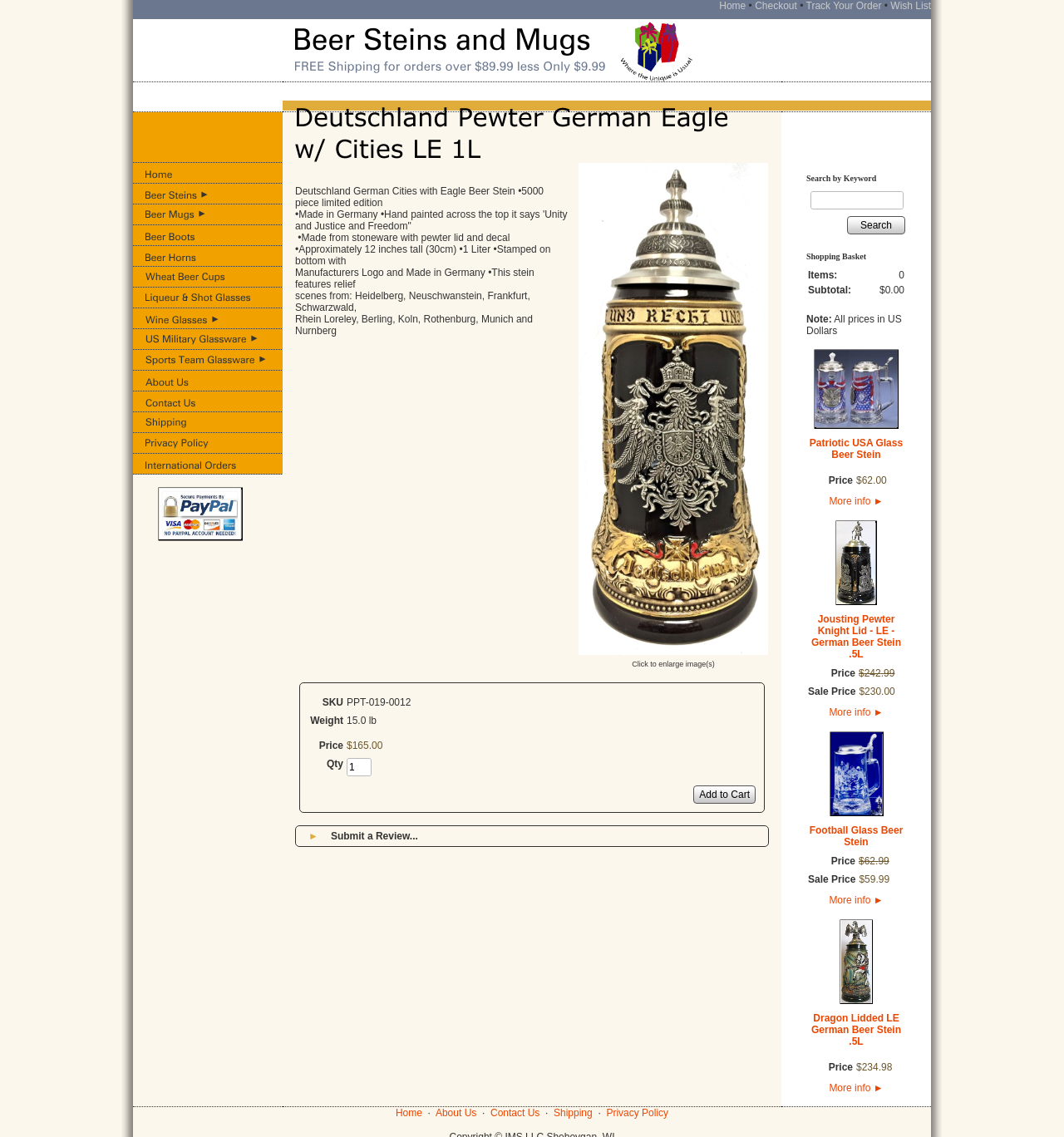Provide the bounding box coordinates for the UI element that is described as: "Covet Magazine".

None